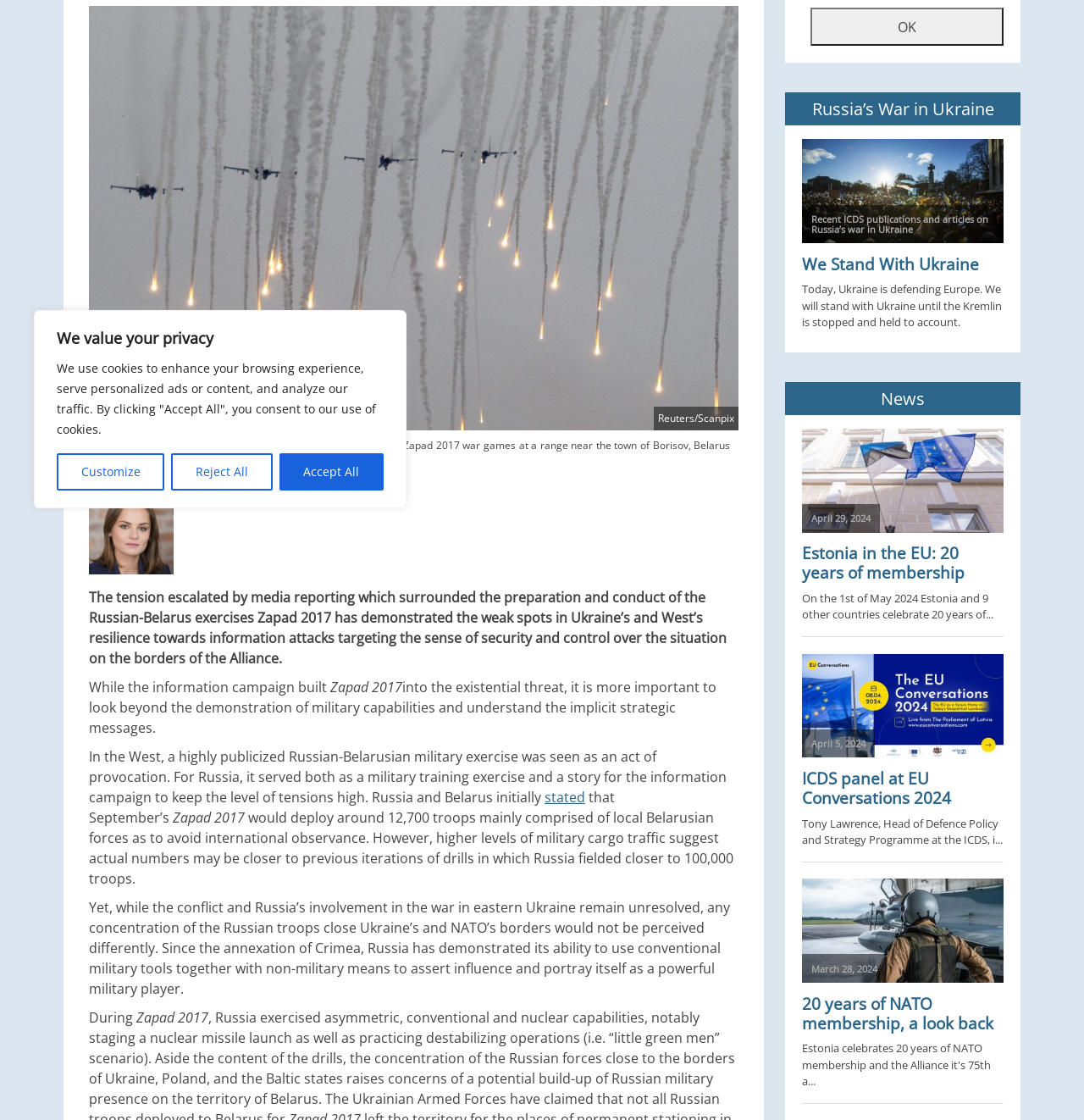Identify the bounding box of the UI element that matches this description: "parent_node: Reuters/Scanpix".

[0.082, 0.185, 0.681, 0.202]